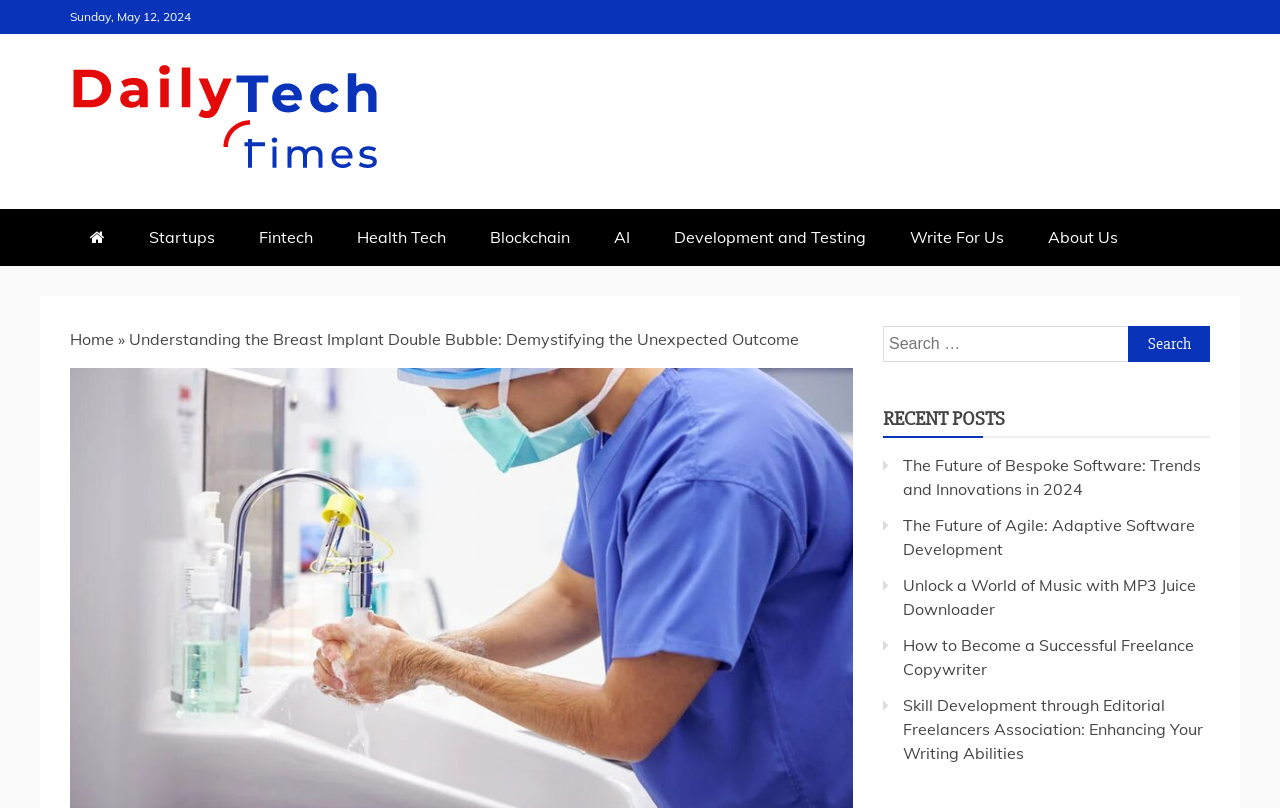Please specify the bounding box coordinates of the region to click in order to perform the following instruction: "Explore the Health Tech category".

[0.263, 0.258, 0.364, 0.329]